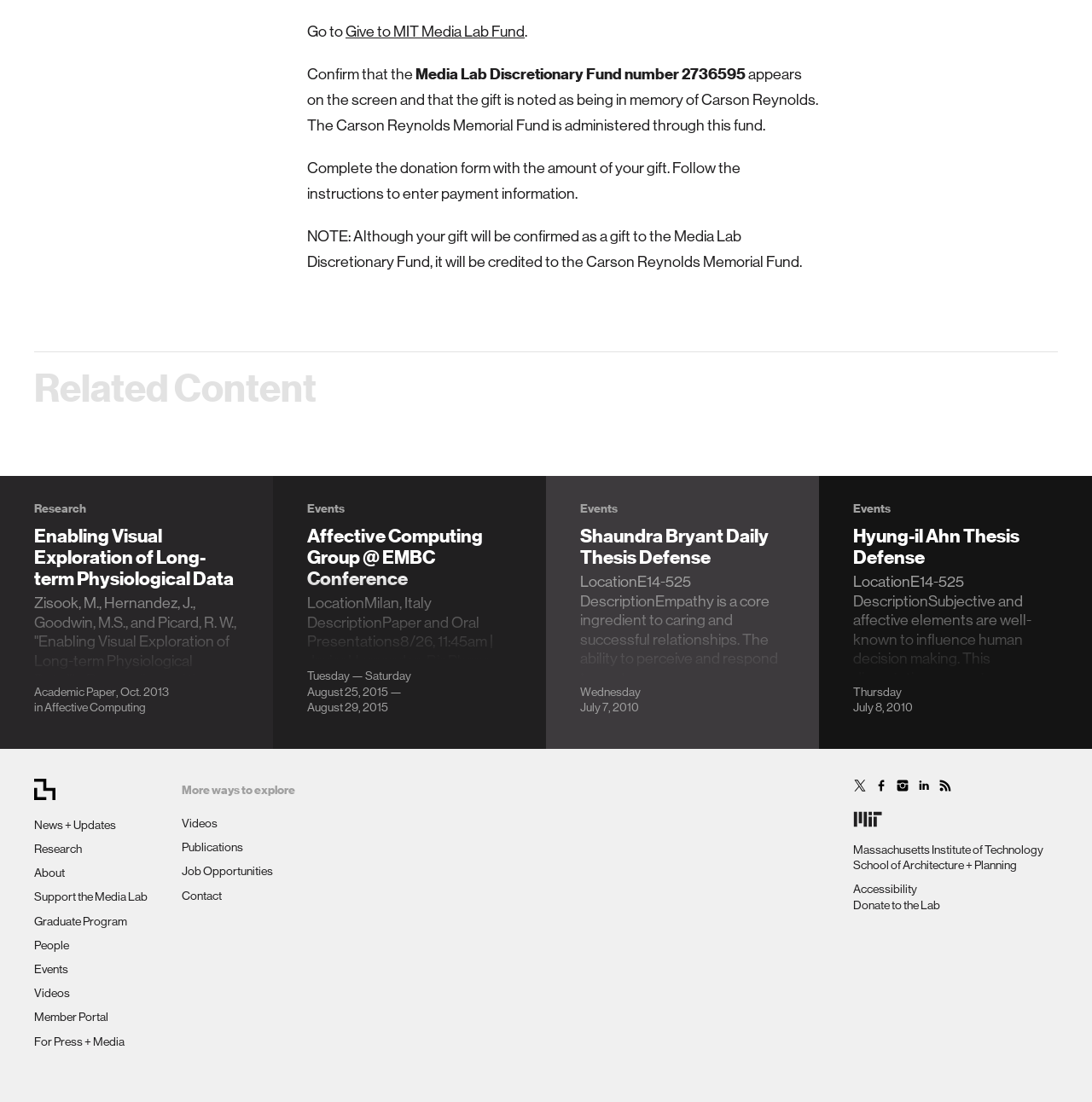Please identify the bounding box coordinates of the region to click in order to complete the task: "Learn about Affective Computing Group @ EMBC Conference". The coordinates must be four float numbers between 0 and 1, specified as [left, top, right, bottom].

[0.281, 0.455, 0.469, 0.599]